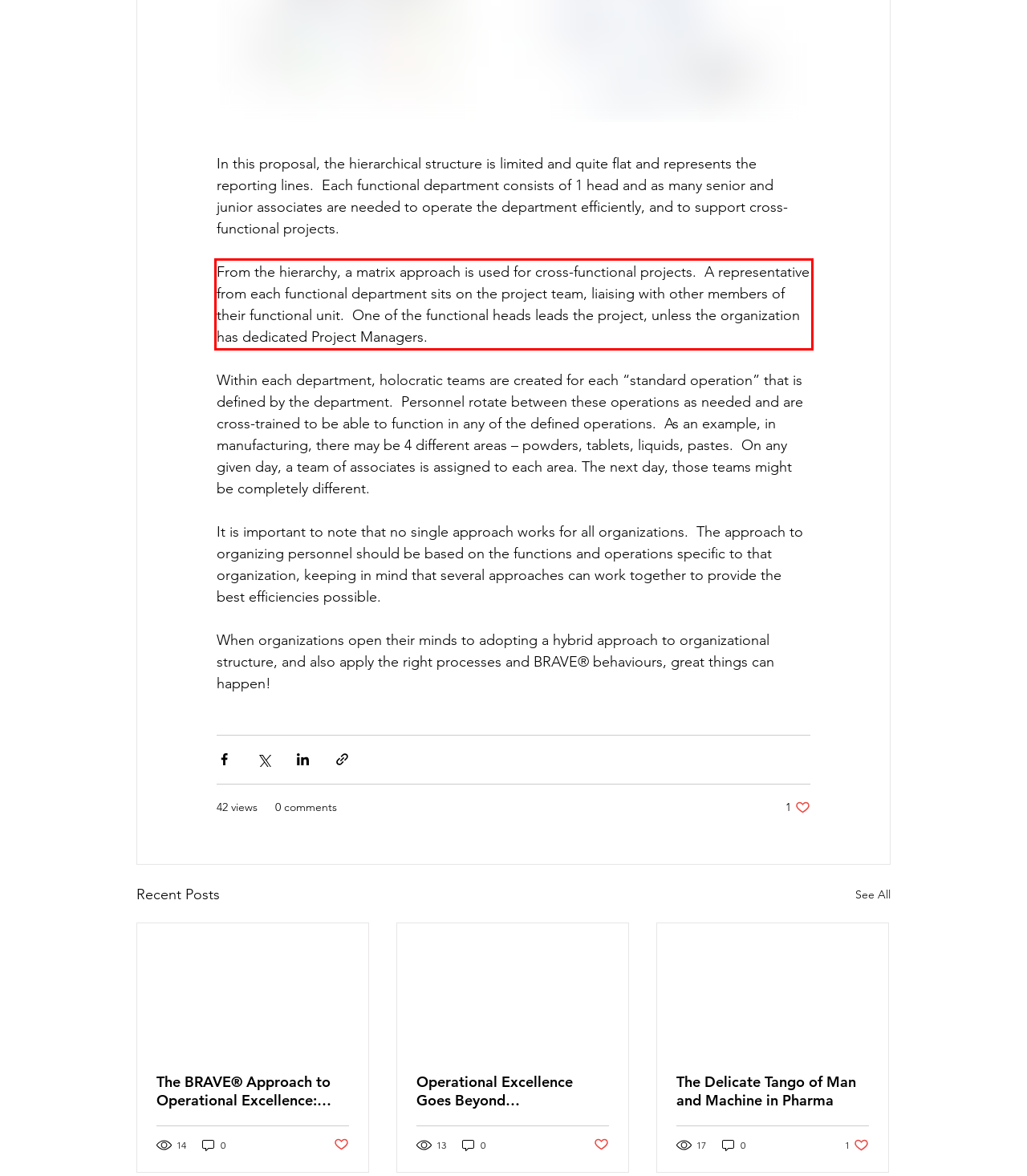Locate the red bounding box in the provided webpage screenshot and use OCR to determine the text content inside it.

From the hierarchy, a matrix approach is used for cross-functional projects. A representative from each functional department sits on the project team, liaising with other members of their functional unit. One of the functional heads leads the project, unless the organization has dedicated Project Managers.